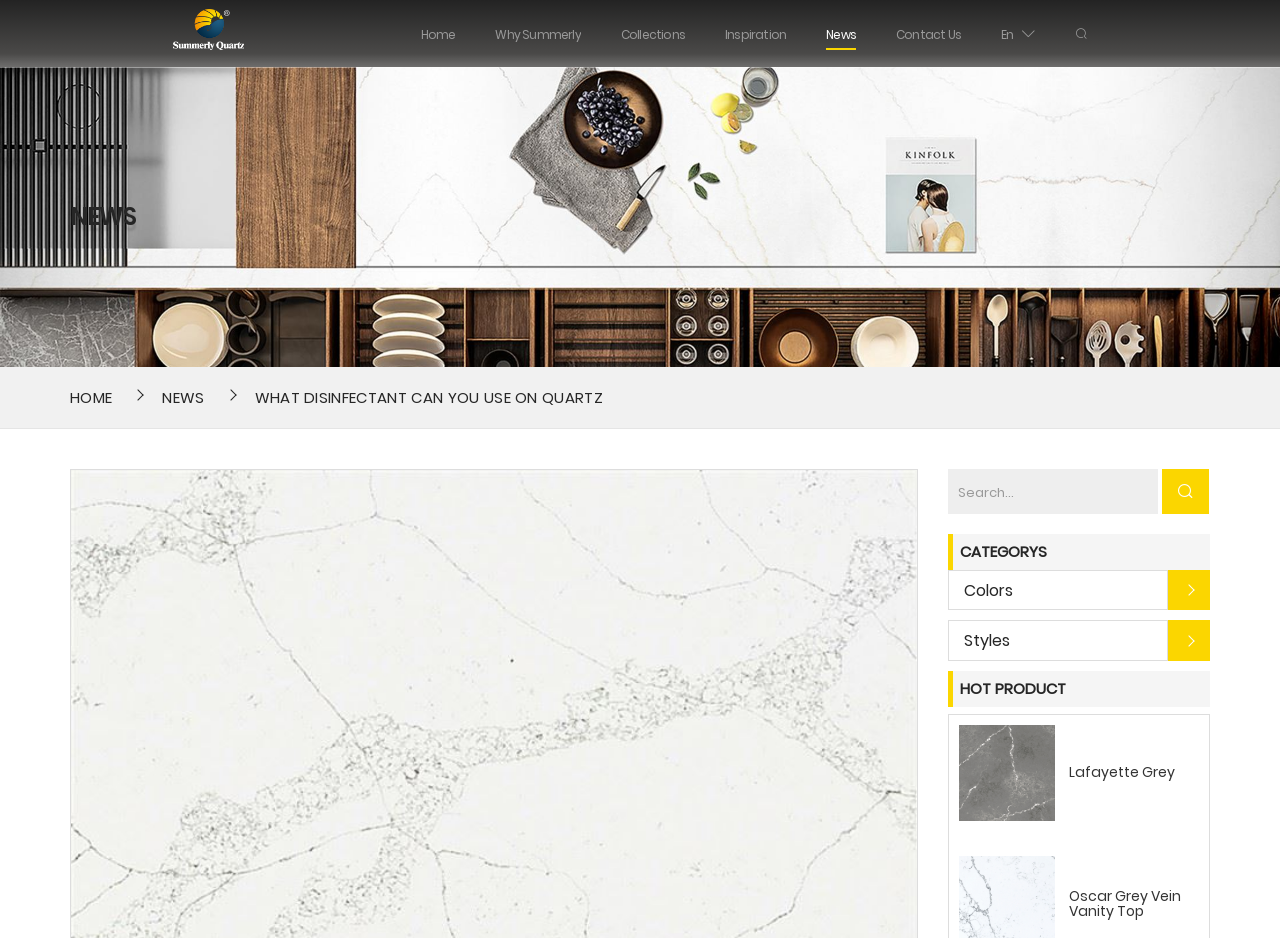How many products are listed under 'HOT PRODUCT'?
Using the image provided, answer with just one word or phrase.

2